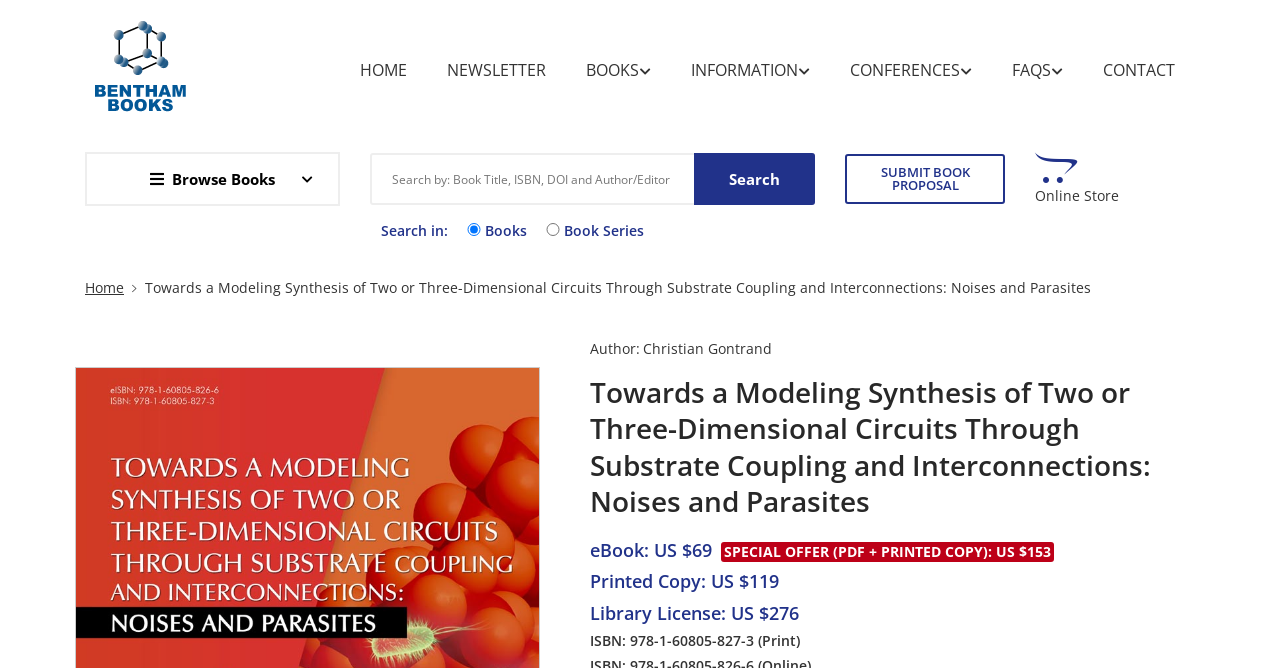Give a one-word or short phrase answer to this question: 
How many headings are on this webpage?

10